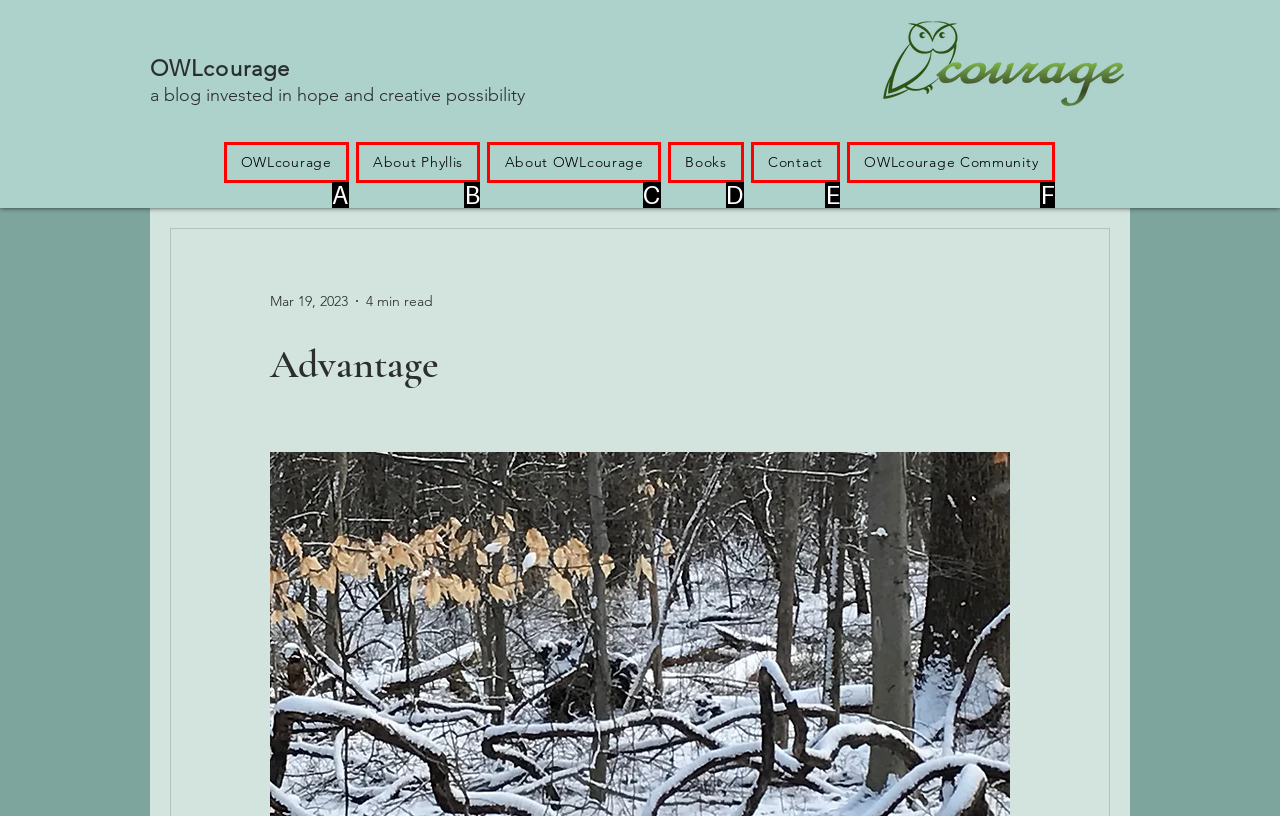Given the element description: OWLcourage, choose the HTML element that aligns with it. Indicate your choice with the corresponding letter.

A